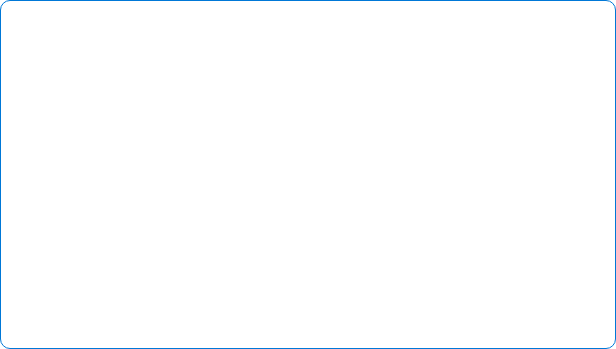What type of devices can Disk Drill scan?
By examining the image, provide a one-word or phrase answer.

Memory cards and external drives